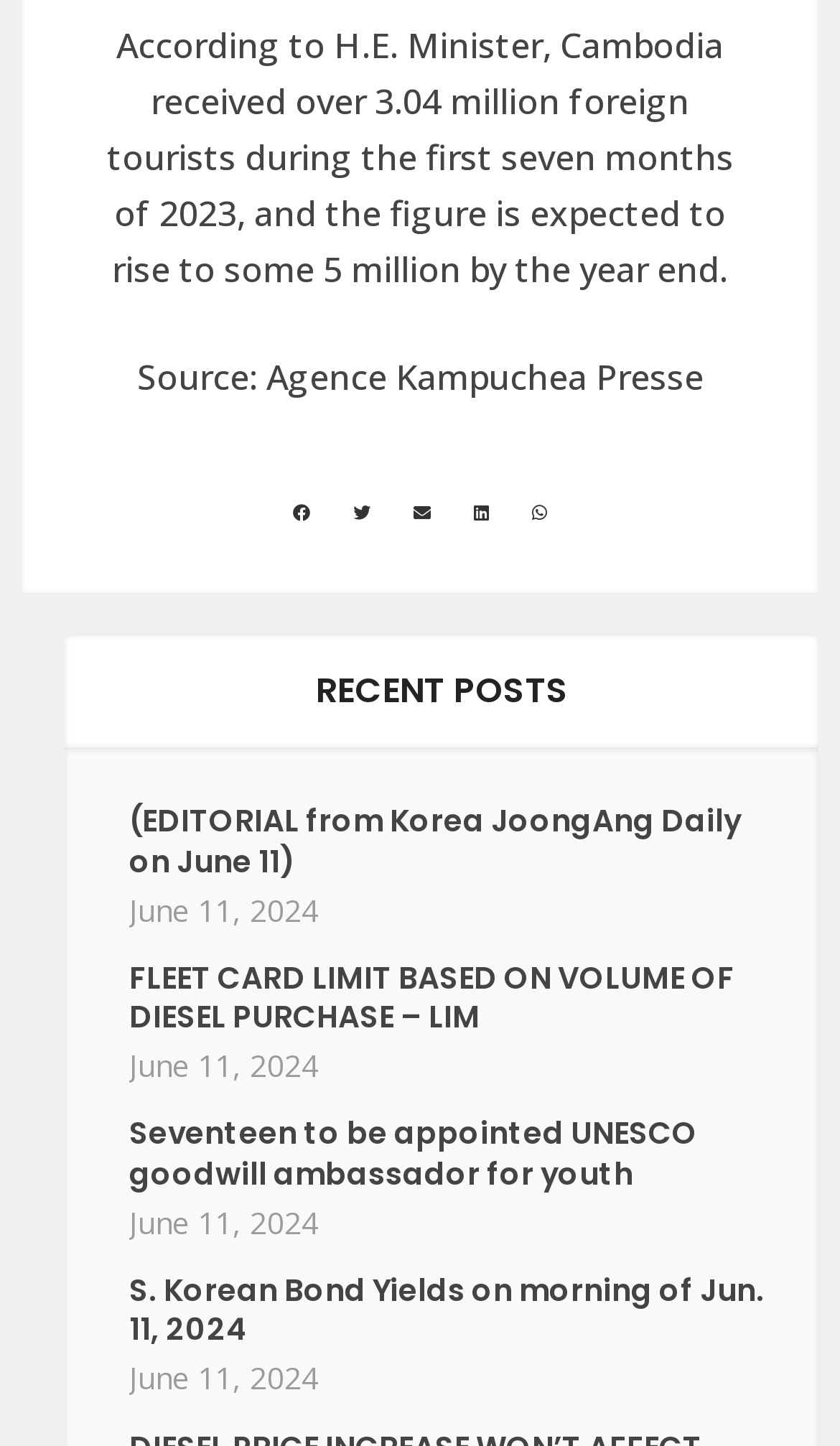Answer the following inquiry with a single word or phrase:
How many social media sharing options are available?

5